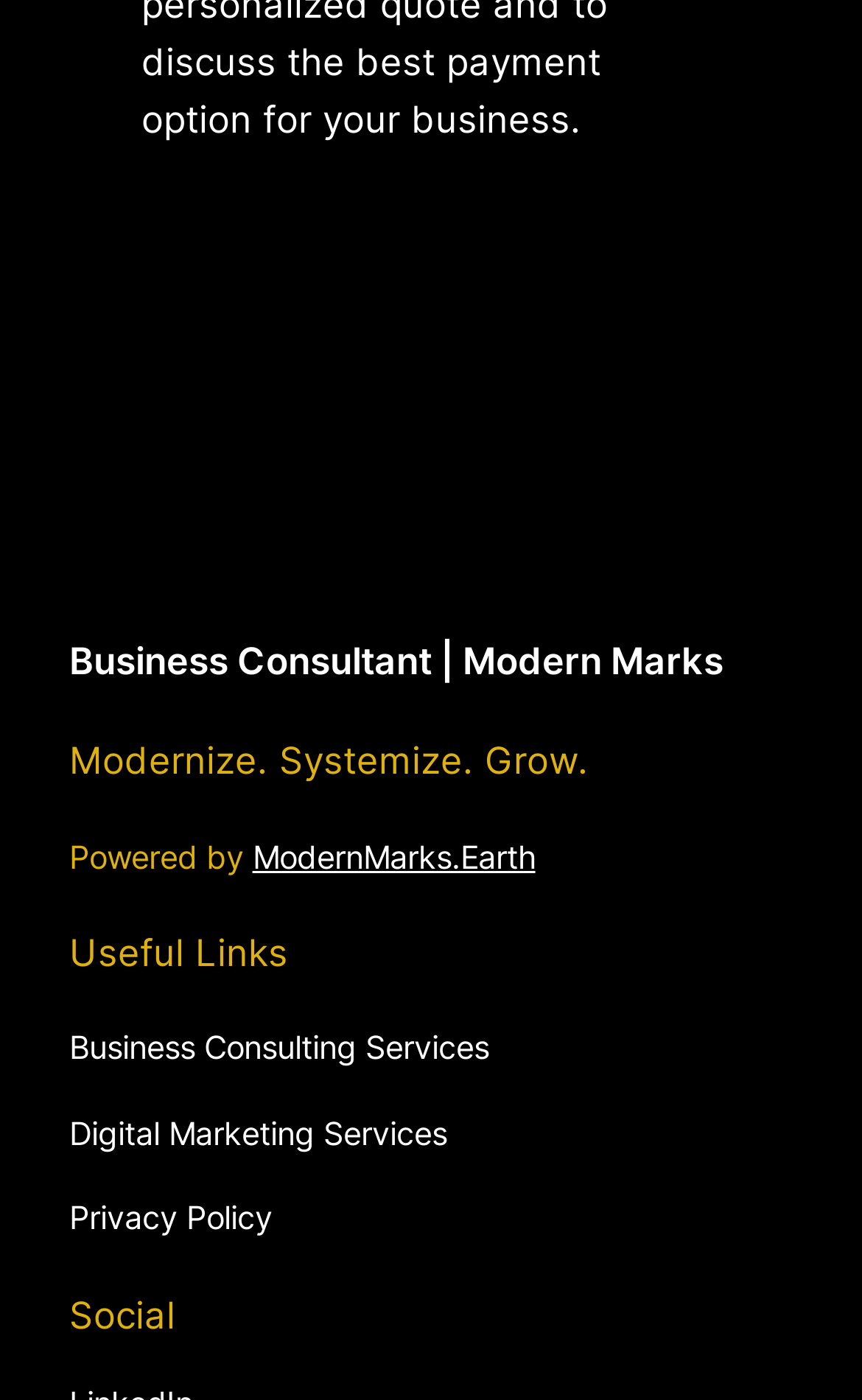Respond to the question with just a single word or phrase: 
What is the name of the business consultant?

Modern Marks